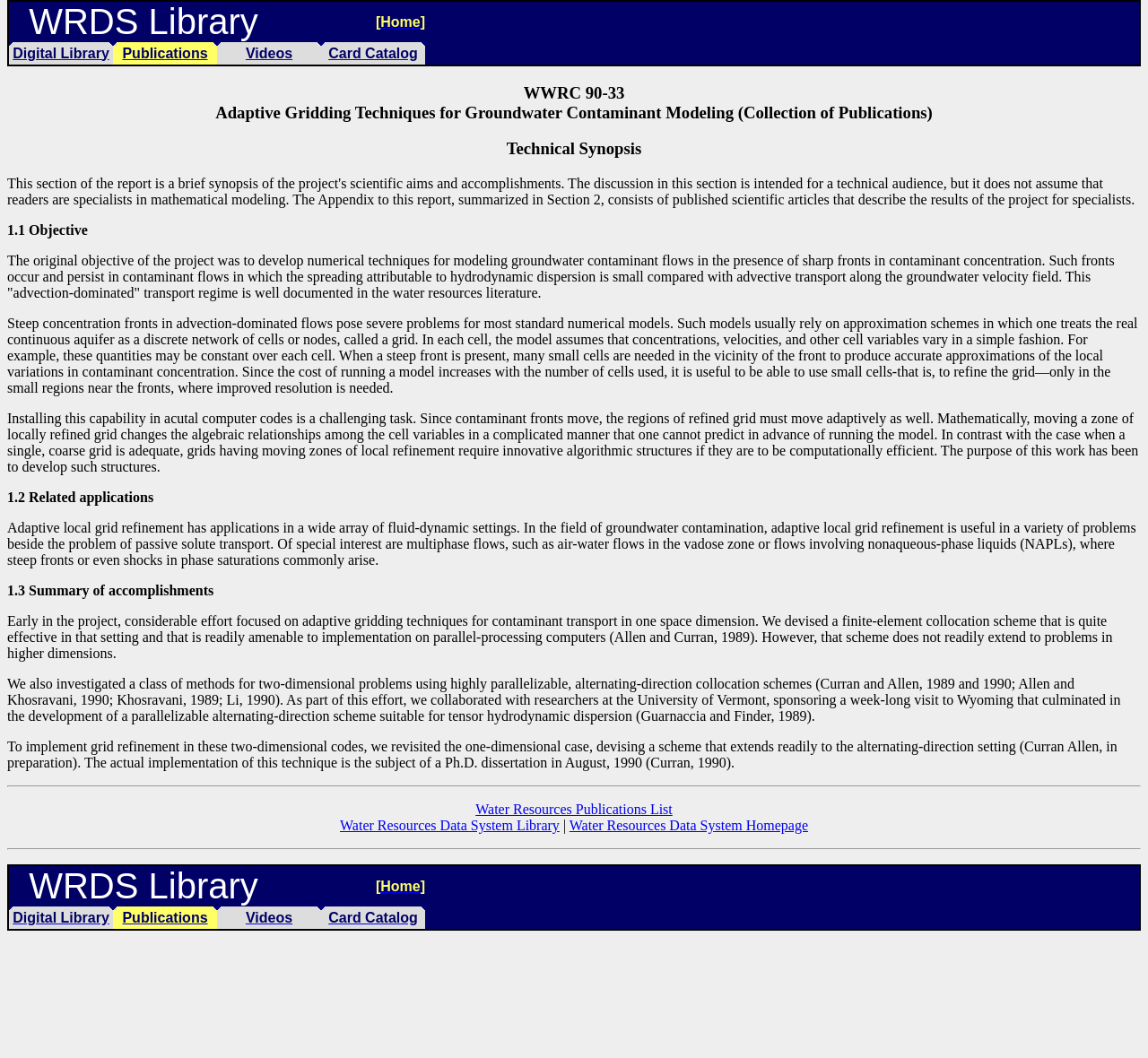Please provide a detailed answer to the question below based on the screenshot: 
What is the objective of the project mentioned on this webpage?

According to the text on the webpage, the original objective of the project was to develop numerical techniques for modeling groundwater contaminant flows in the presence of sharp fronts in contaminant concentration, which suggests that the objective of the project is to develop such techniques.